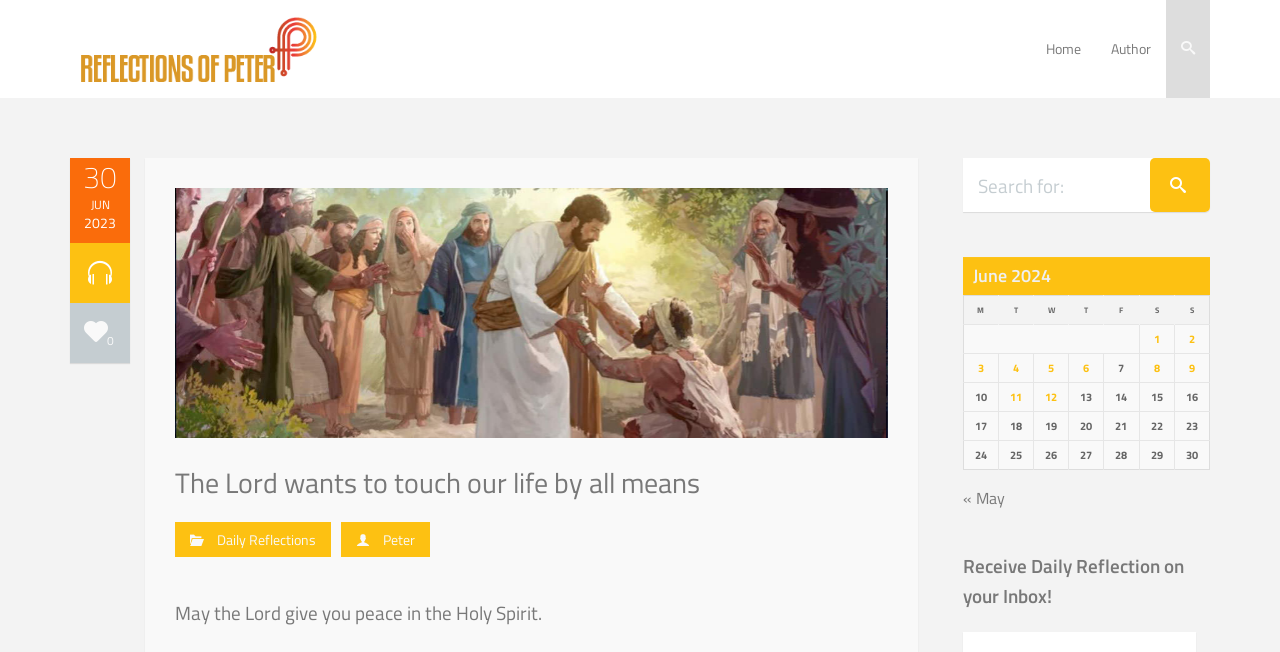Elaborate on the different components and information displayed on the webpage.

The webpage is a blog or reflection page titled "The Lord wants to touch our life by all means - Reflections of Peter". At the top, there is a logo or image of "Reflections of Peter" with a link to the homepage. Below the logo, there are three links: "Home", "Author", and an icon with a link to a calendar page.

The main content of the page is a reflection or article with a heading "The Lord wants to touch our life by all means". The article is accompanied by an image. Below the article, there are links to "Daily Reflections" and the author's name, "Peter".

On the right side of the page, there is a search bar with a search button and a calendar table for June 2024. The calendar table has seven columns for each day of the week, and multiple rows for each date of the month. Each cell in the table contains a link to a post published on that date.

At the bottom of the page, there is a navigation section with links to previous and next months, specifically "May" in this case. There is also a static text "May the Lord give you peace in the Holy Spirit."